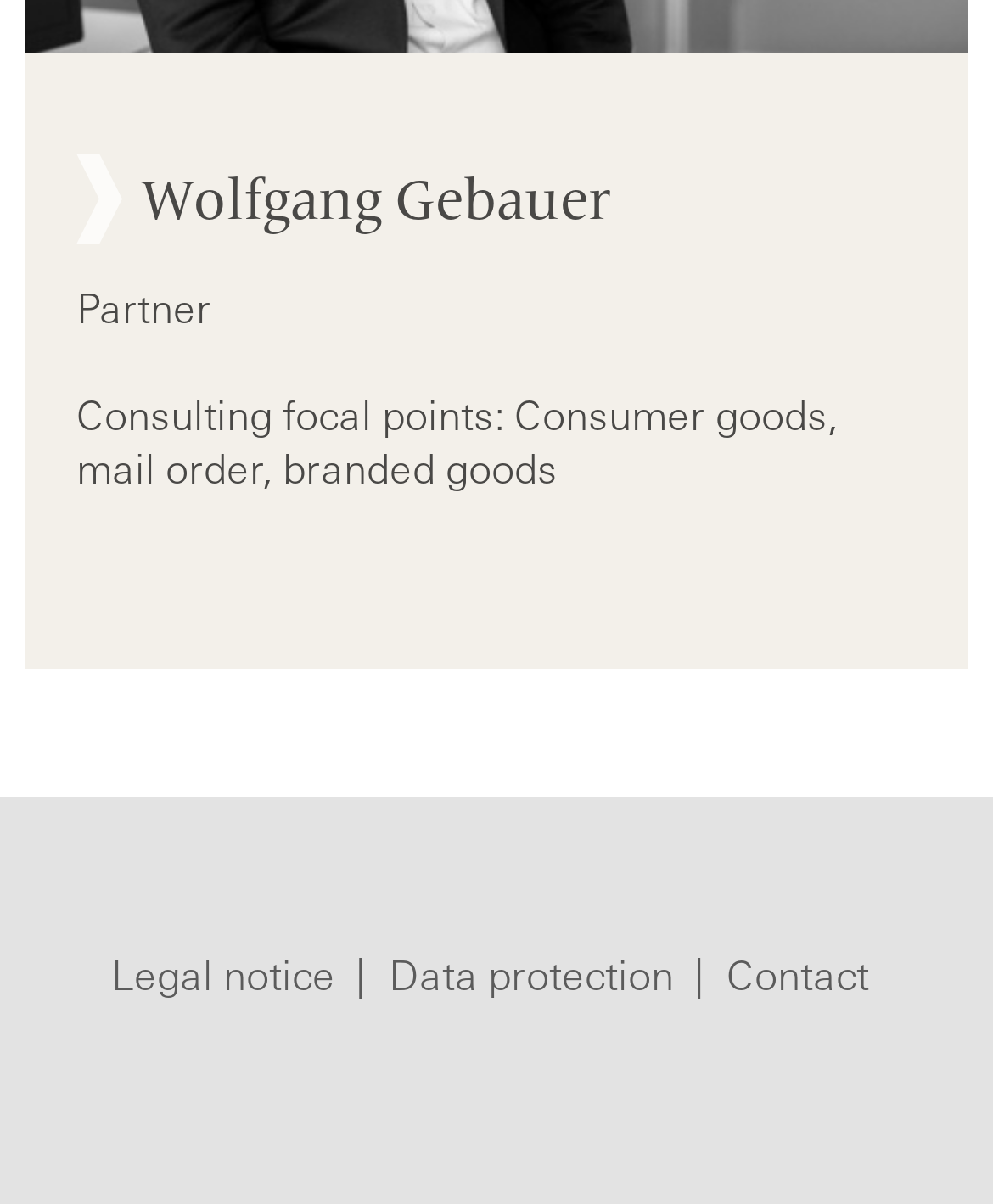Identify the bounding box coordinates for the UI element mentioned here: "Legal notice". Provide the coordinates as four float values between 0 and 1, i.e., [left, top, right, bottom].

[0.112, 0.796, 0.369, 0.83]